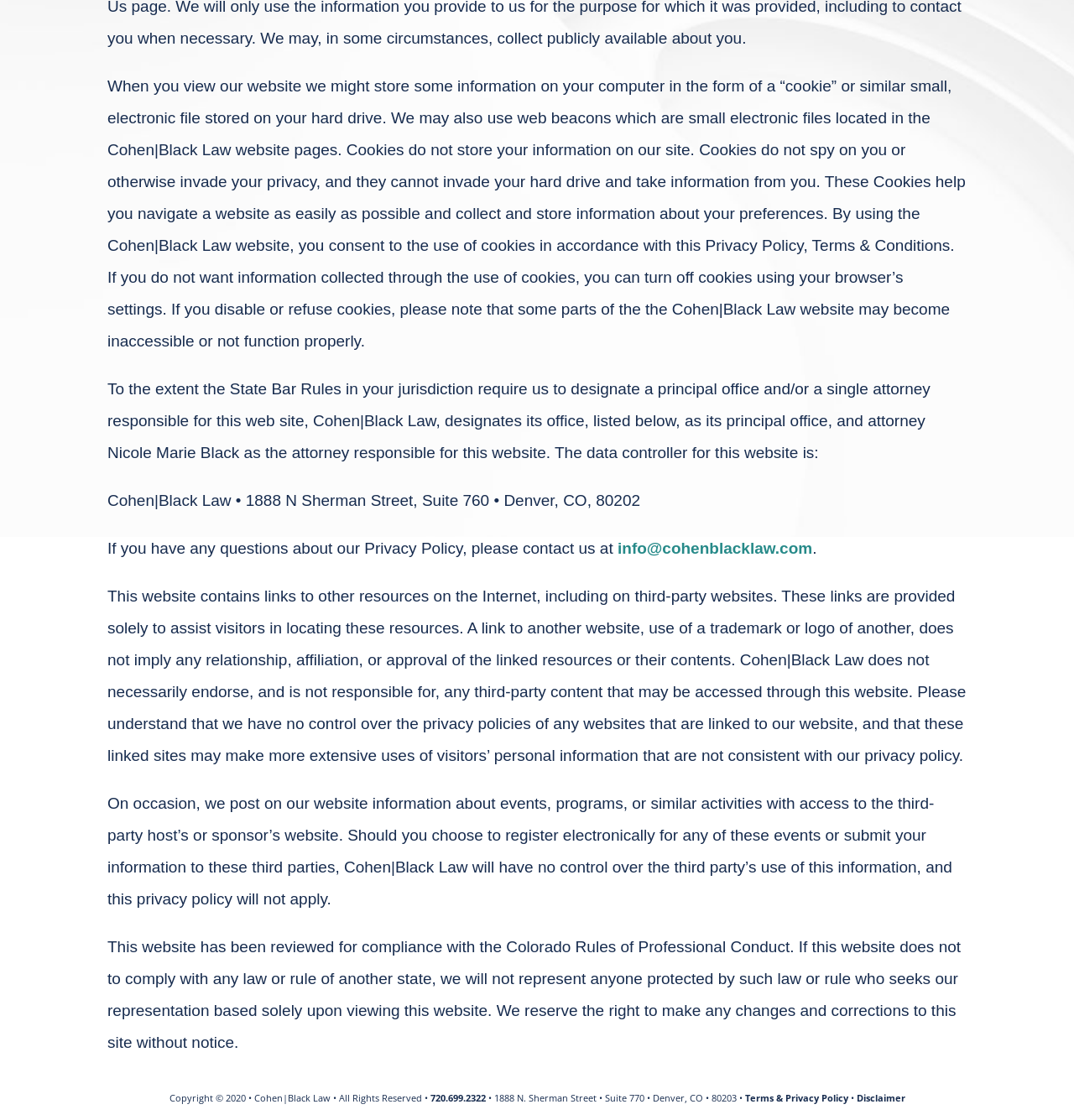Given the element description, predict the bounding box coordinates in the format (top-left x, top-left y, bottom-right x, bottom-right y). Make sure all values are between 0 and 1. Here is the element description: info@cohenblacklaw.com

[0.575, 0.481, 0.756, 0.497]